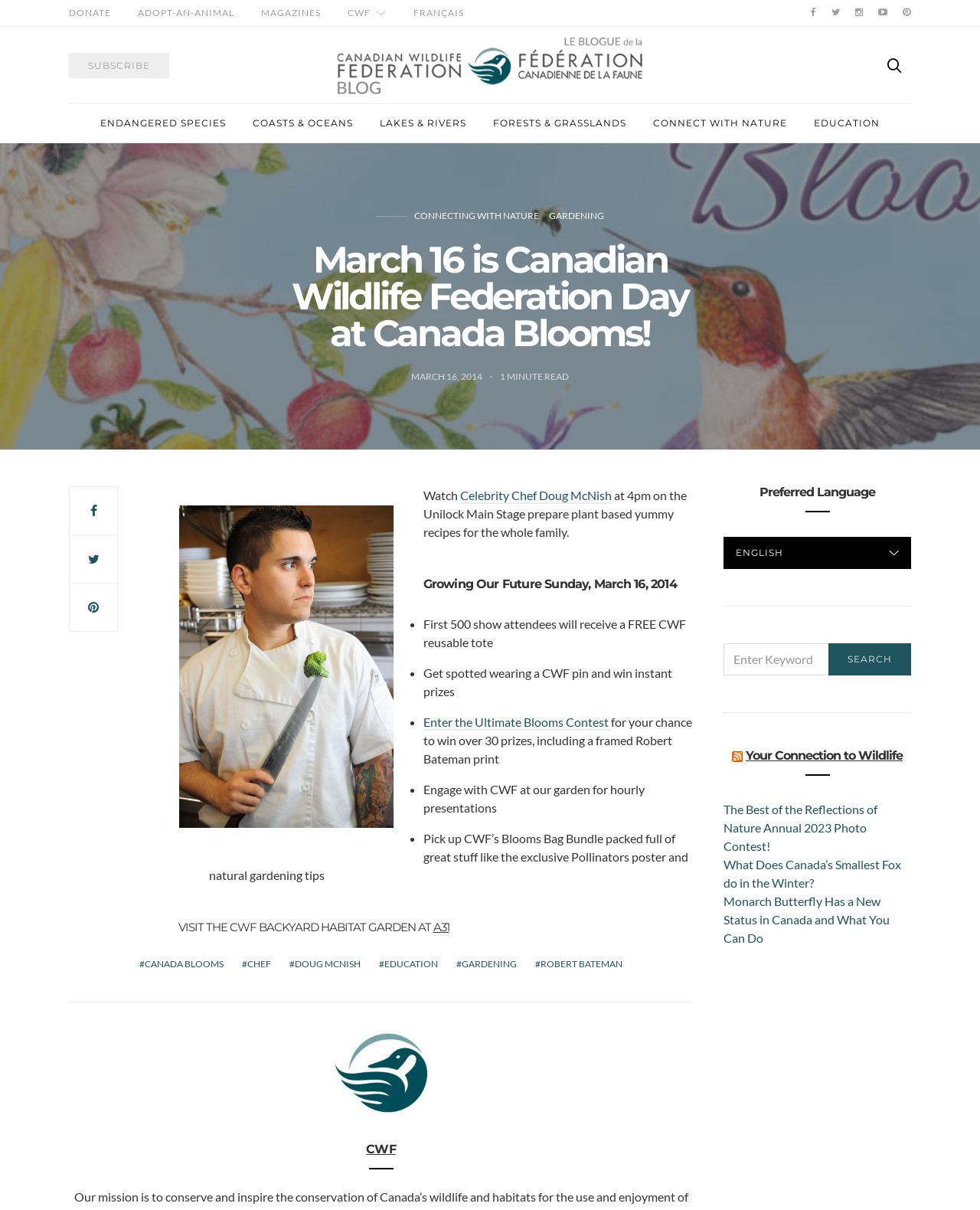Please determine the bounding box coordinates for the UI element described here. Use the format (top-left x, top-left y, bottom-right x, bottom-right y) with values bounded between 0 and 1: Your Connection to Wildlife

[0.761, 0.618, 0.921, 0.63]